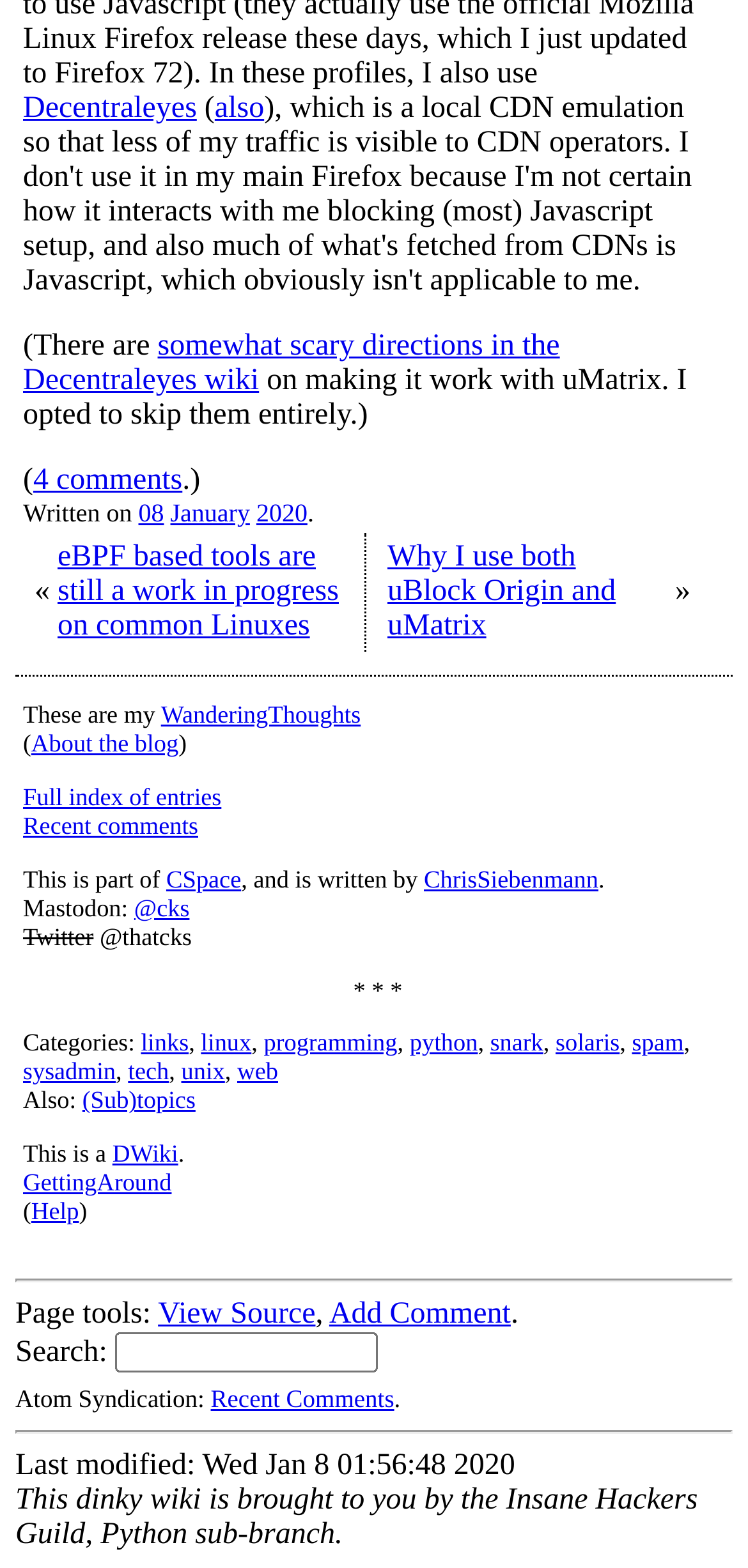Using the element description: "Full index of entries", determine the bounding box coordinates for the specified UI element. The coordinates should be four float numbers between 0 and 1, [left, top, right, bottom].

[0.031, 0.5, 0.296, 0.517]